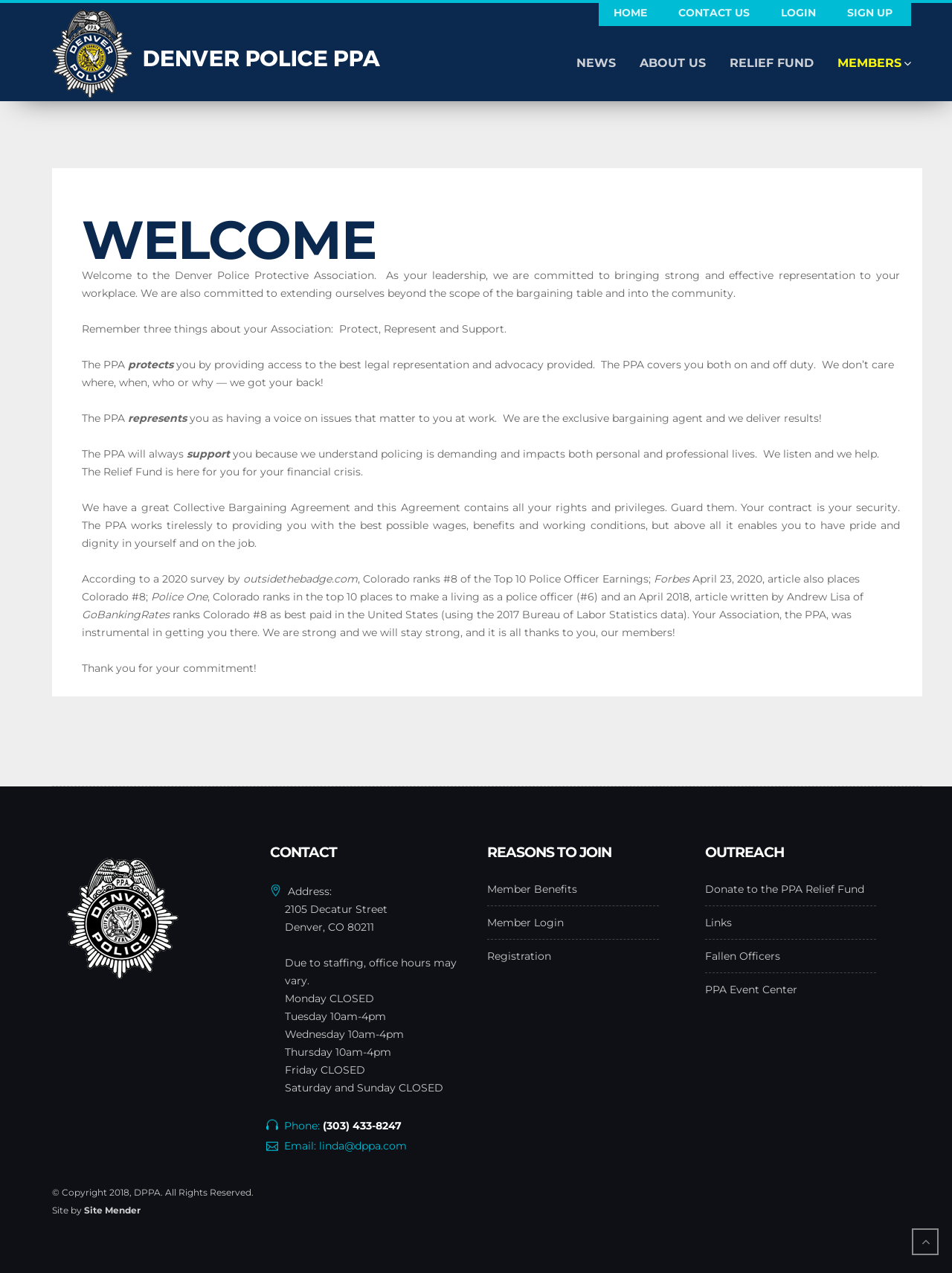What is the purpose of the PPA?
Answer the question with as much detail as you can, using the image as a reference.

The purpose of the PPA is mentioned in the welcome message, where it is stated that the PPA protects its members by providing access to the best legal representation and advocacy, represents its members by having a voice on issues that matter to them at work, and supports its members by understanding the demands of policing and providing help through the Relief Fund.